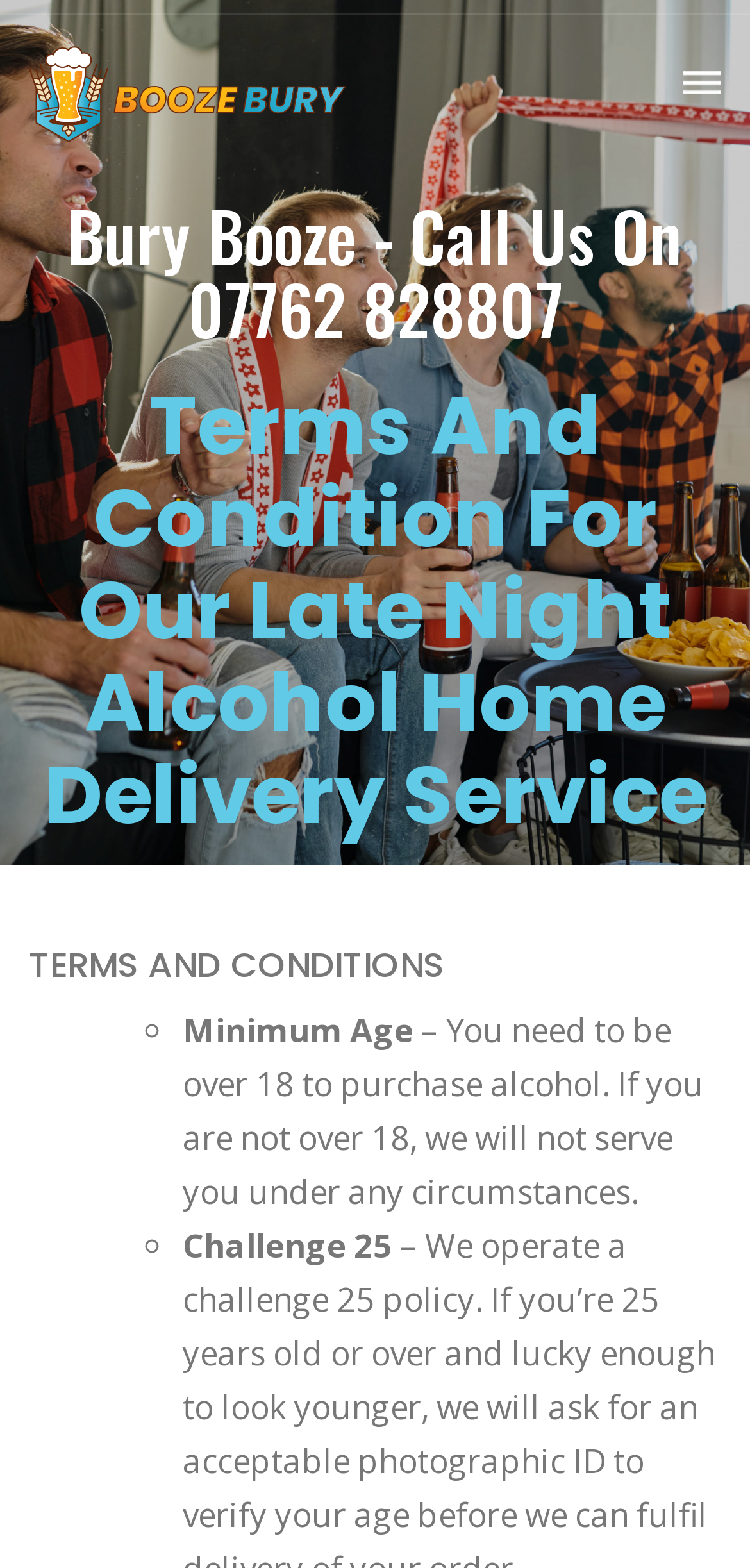Provide the bounding box for the UI element matching this description: "alt="logo"".

[0.038, 0.043, 0.462, 0.072]